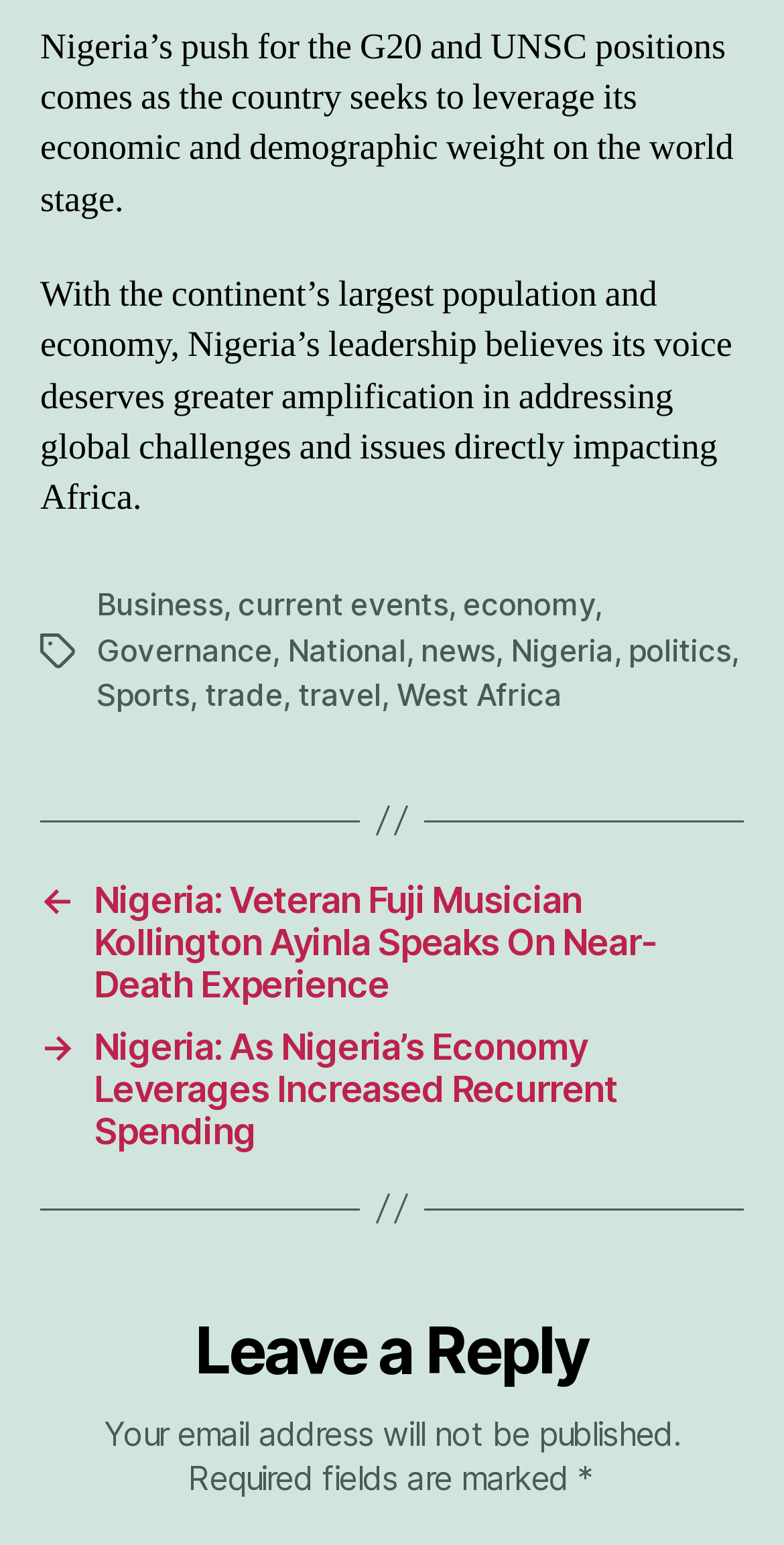Provide the bounding box coordinates of the HTML element this sentence describes: "National". The bounding box coordinates consist of four float numbers between 0 and 1, i.e., [left, top, right, bottom].

[0.367, 0.408, 0.518, 0.433]